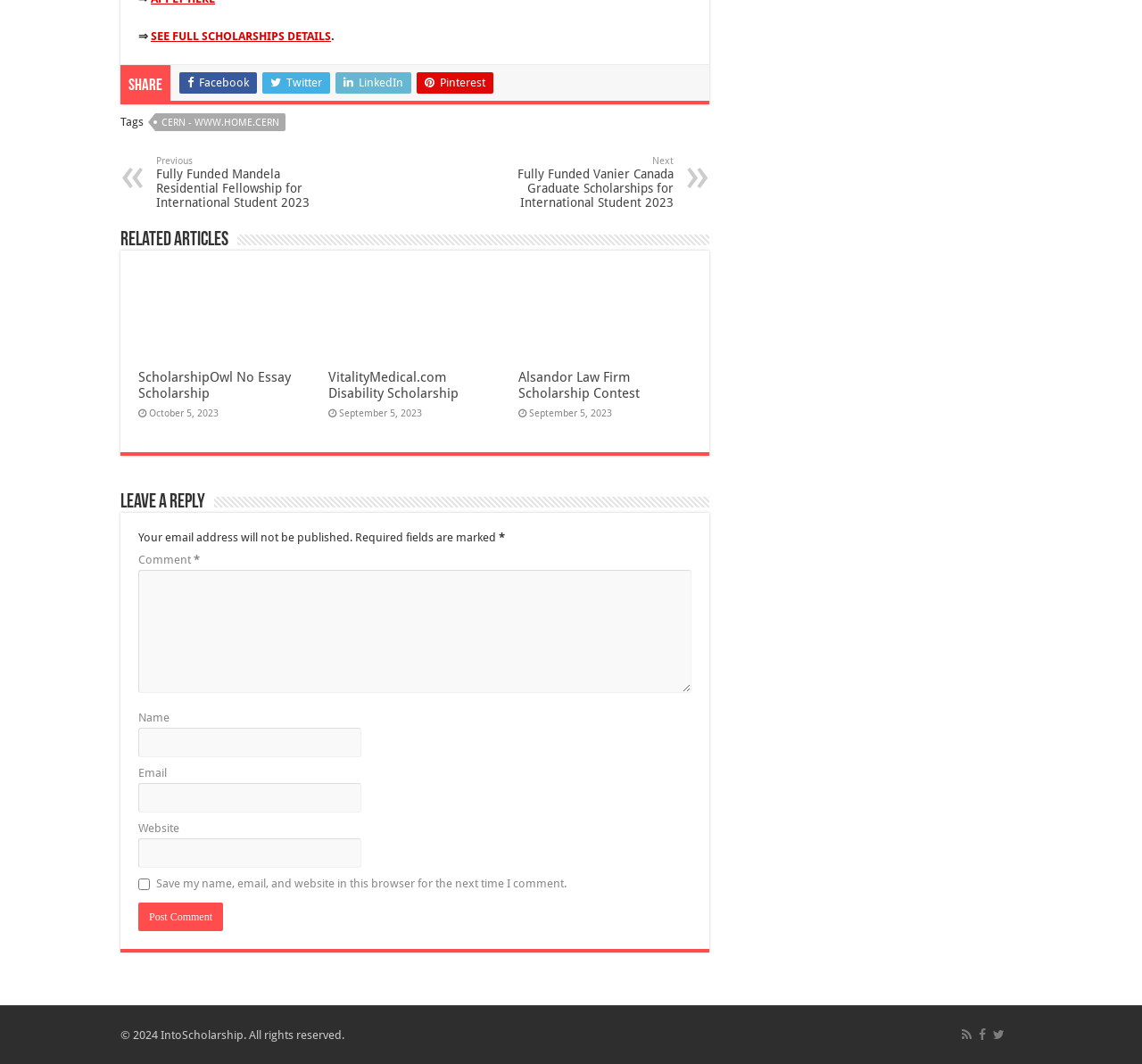What social media platforms are available for sharing content?
Please use the image to provide an in-depth answer to the question.

The webpage provides social media links at the top of the page, allowing users to share content on various platforms. The available platforms are Facebook, Twitter, LinkedIn, and Pinterest, which are all popular social media sites.